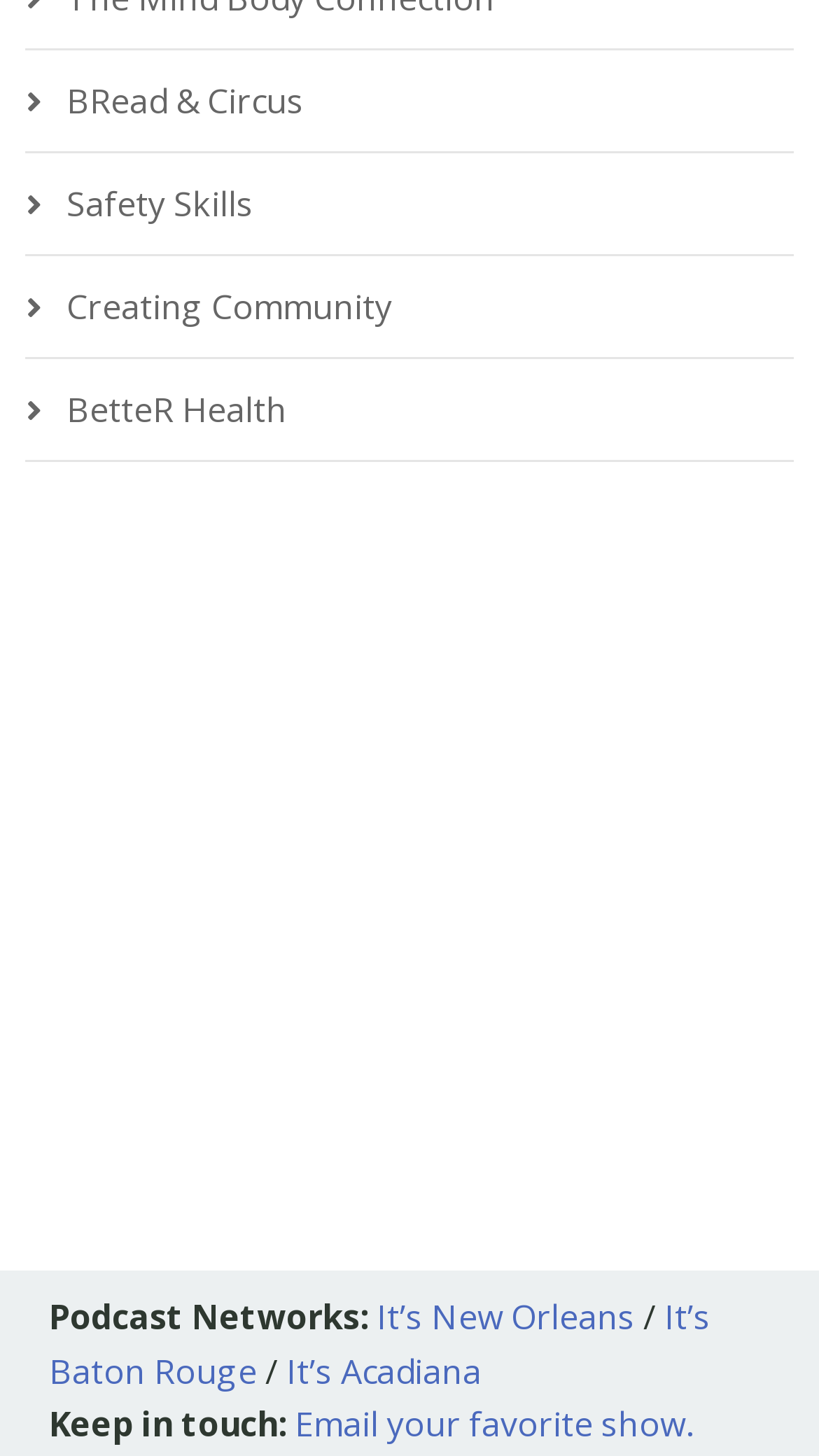Answer the question in one word or a short phrase:
What is the first link on the webpage?

BRead & Circus